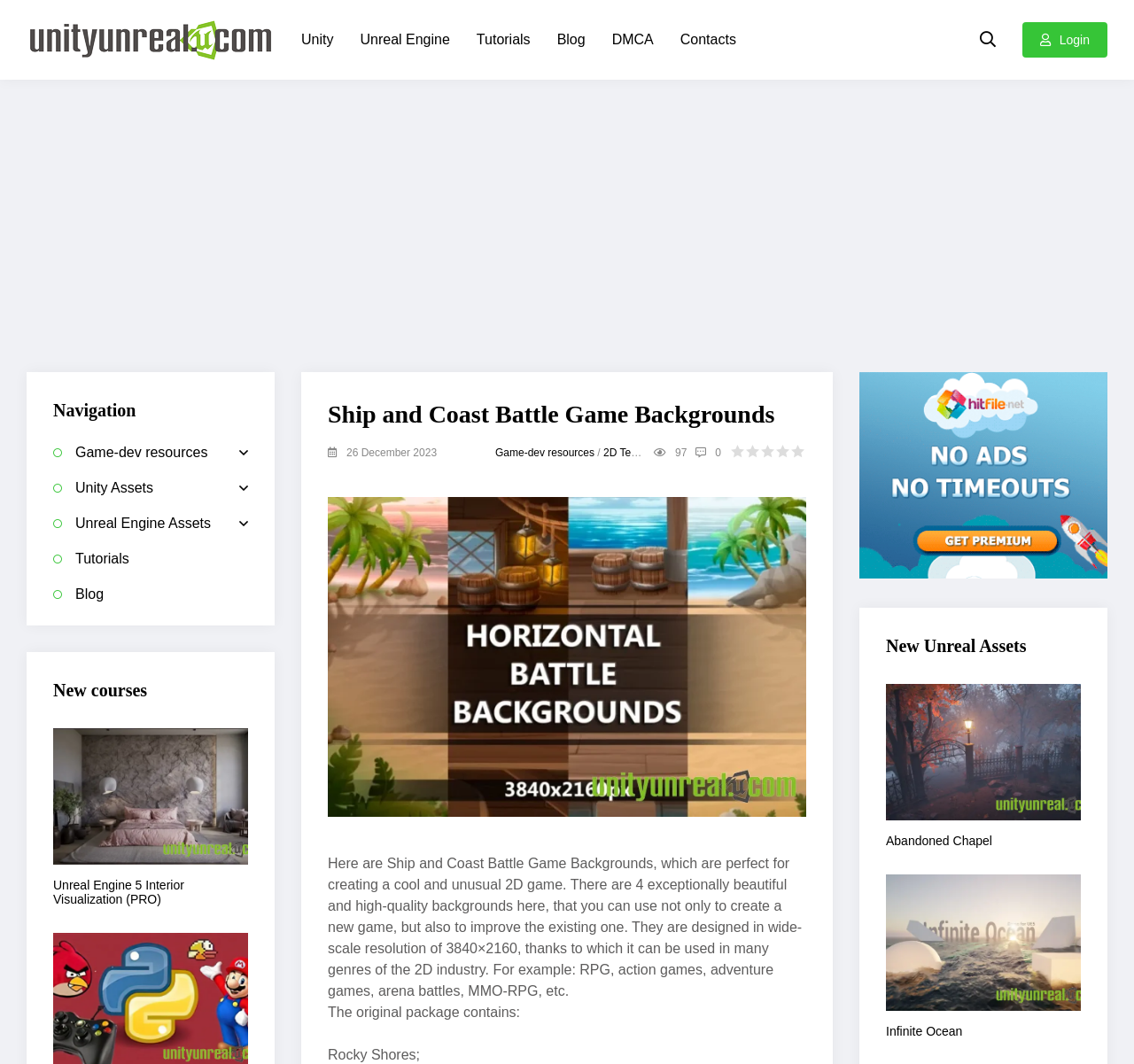What is the resolution of the backgrounds?
Use the image to answer the question with a single word or phrase.

3840×2160